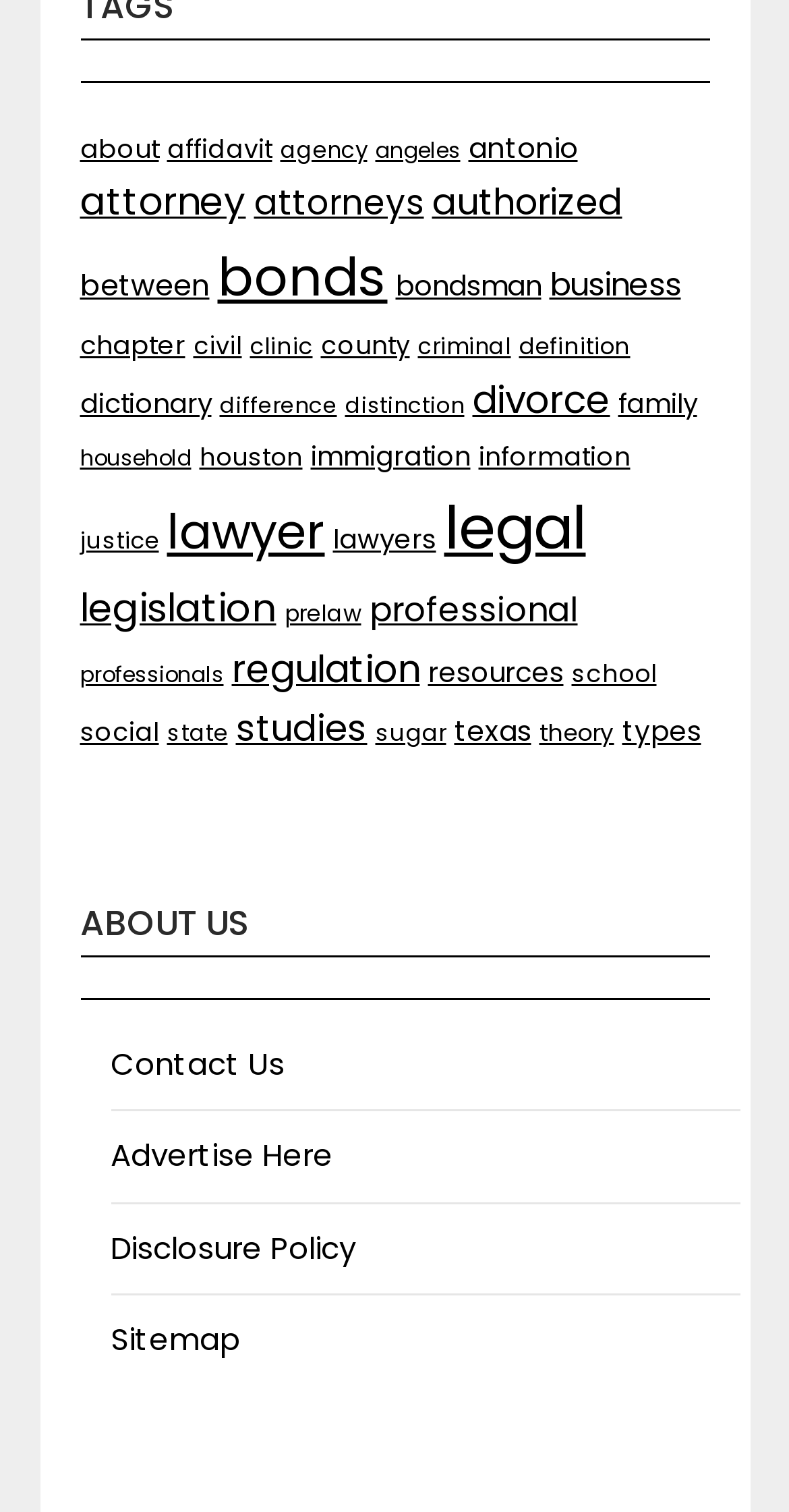Please locate the clickable area by providing the bounding box coordinates to follow this instruction: "visit bonds page".

[0.276, 0.159, 0.491, 0.207]